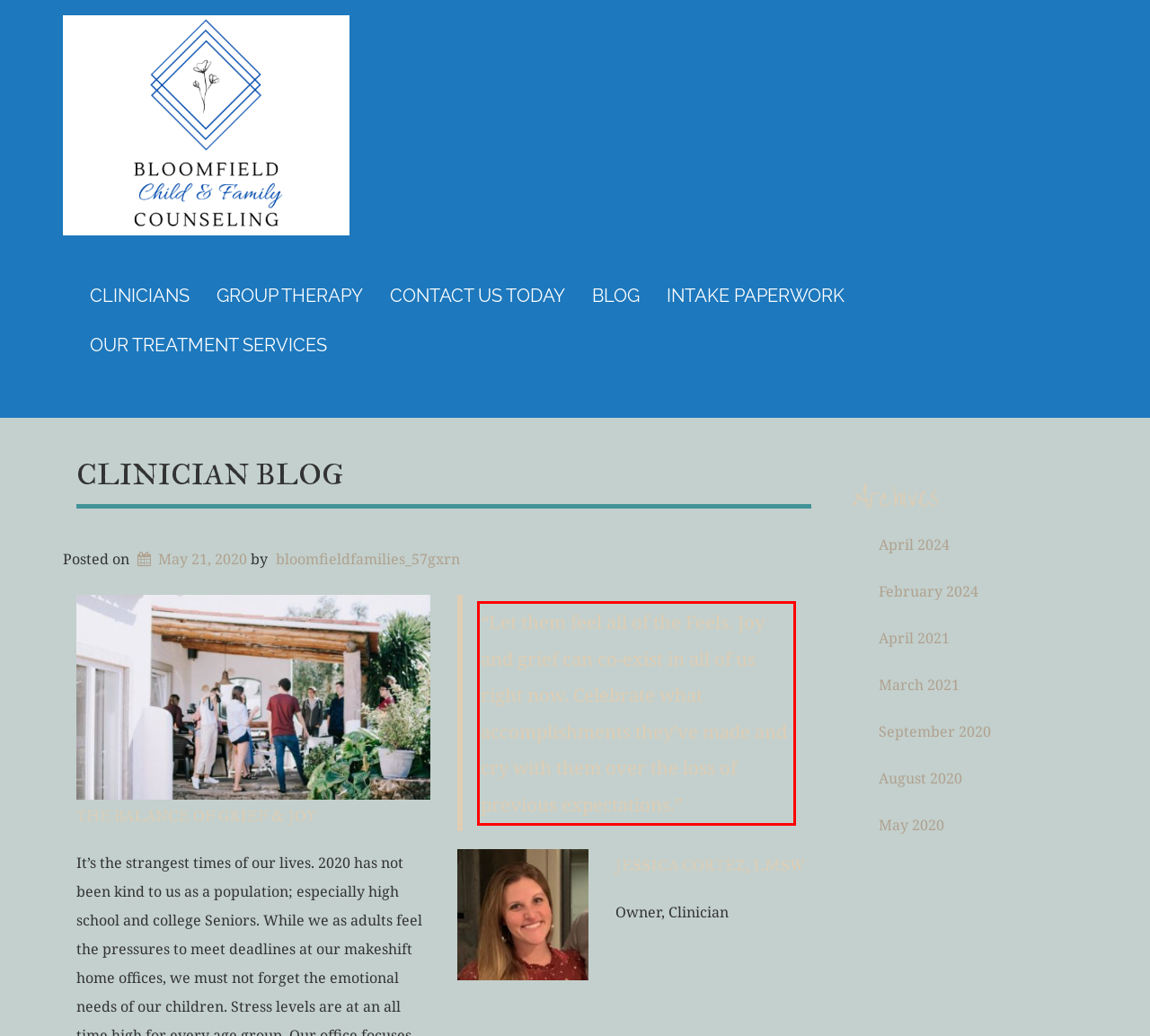You are provided with a screenshot of a webpage that includes a UI element enclosed in a red rectangle. Extract the text content inside this red rectangle.

“Let them feel all of the Feels. Joy and grief can co-exist in all of us right now. Celebrate what accomplishments they’ve made and cry with them over the loss of previous expectations.”